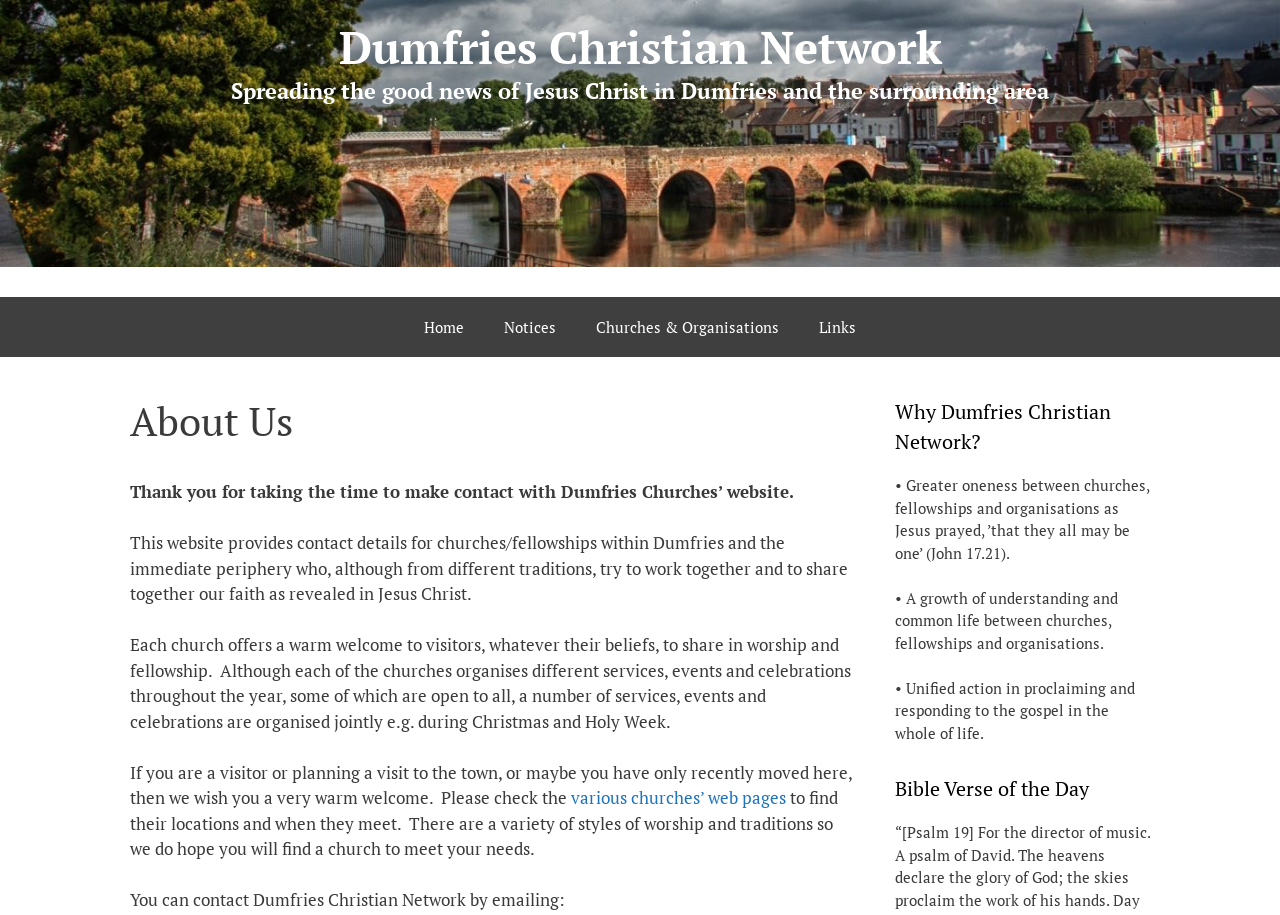What is the purpose of Dumfries Christian Network?
Provide a concise answer using a single word or phrase based on the image.

Unite churches